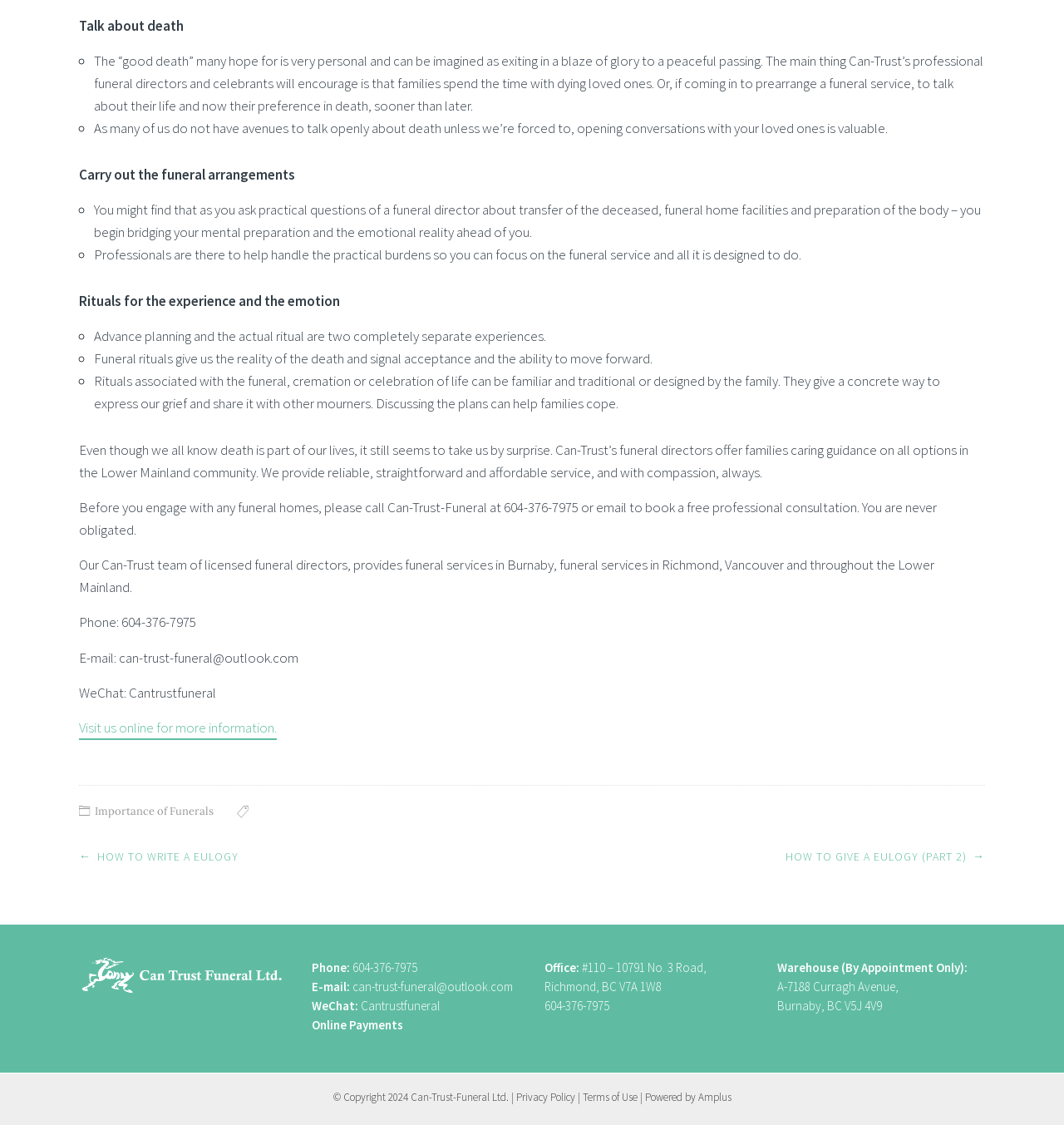Please locate the bounding box coordinates for the element that should be clicked to achieve the following instruction: "Visit us online for more information". Ensure the coordinates are given as four float numbers between 0 and 1, i.e., [left, top, right, bottom].

[0.074, 0.639, 0.26, 0.658]